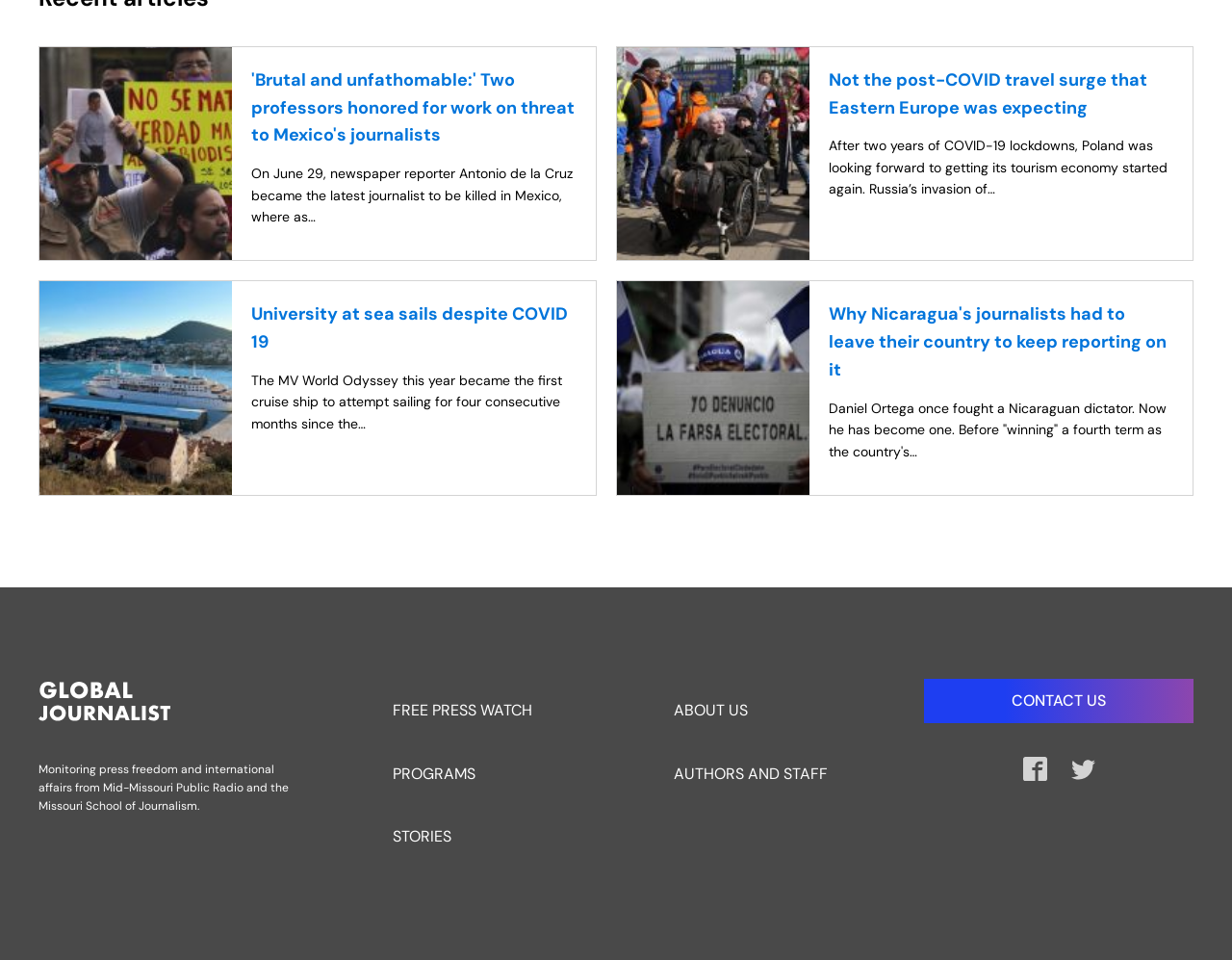Please indicate the bounding box coordinates for the clickable area to complete the following task: "View 'University at sea sails despite COVID 19'". The coordinates should be specified as four float numbers between 0 and 1, i.e., [left, top, right, bottom].

[0.204, 0.313, 0.468, 0.371]